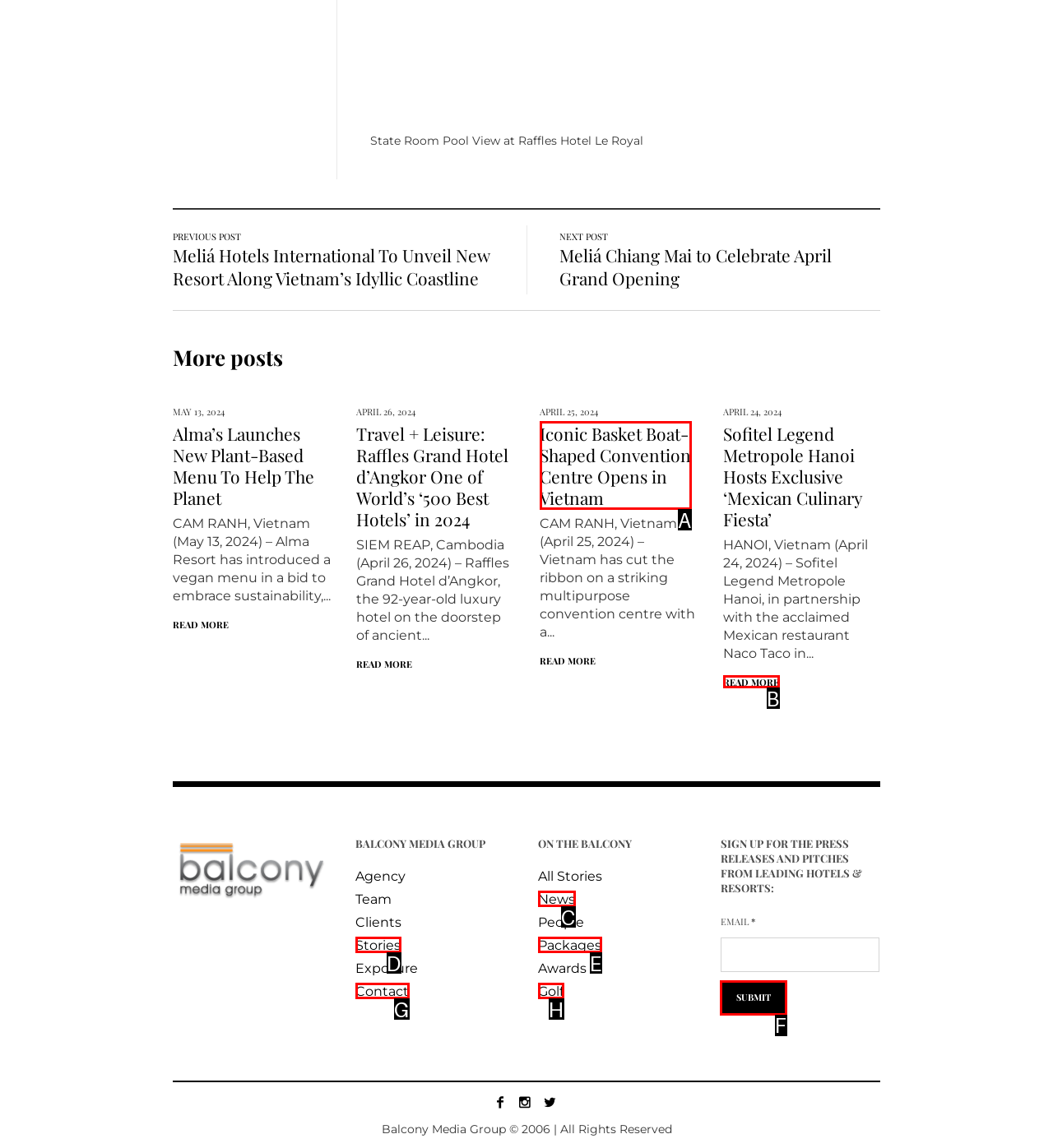Determine which HTML element to click for this task: open Contact Provide the letter of the selected choice.

None